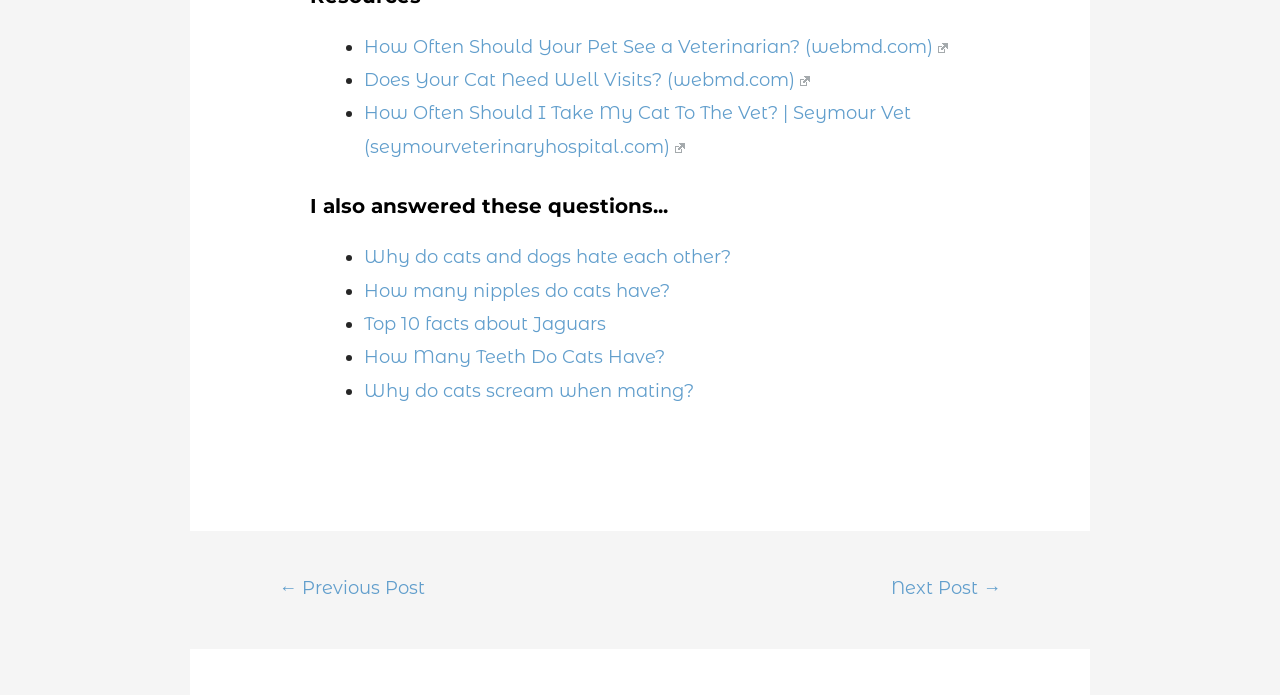How often should a pet see a veterinarian? Based on the image, give a response in one word or a short phrase.

varies